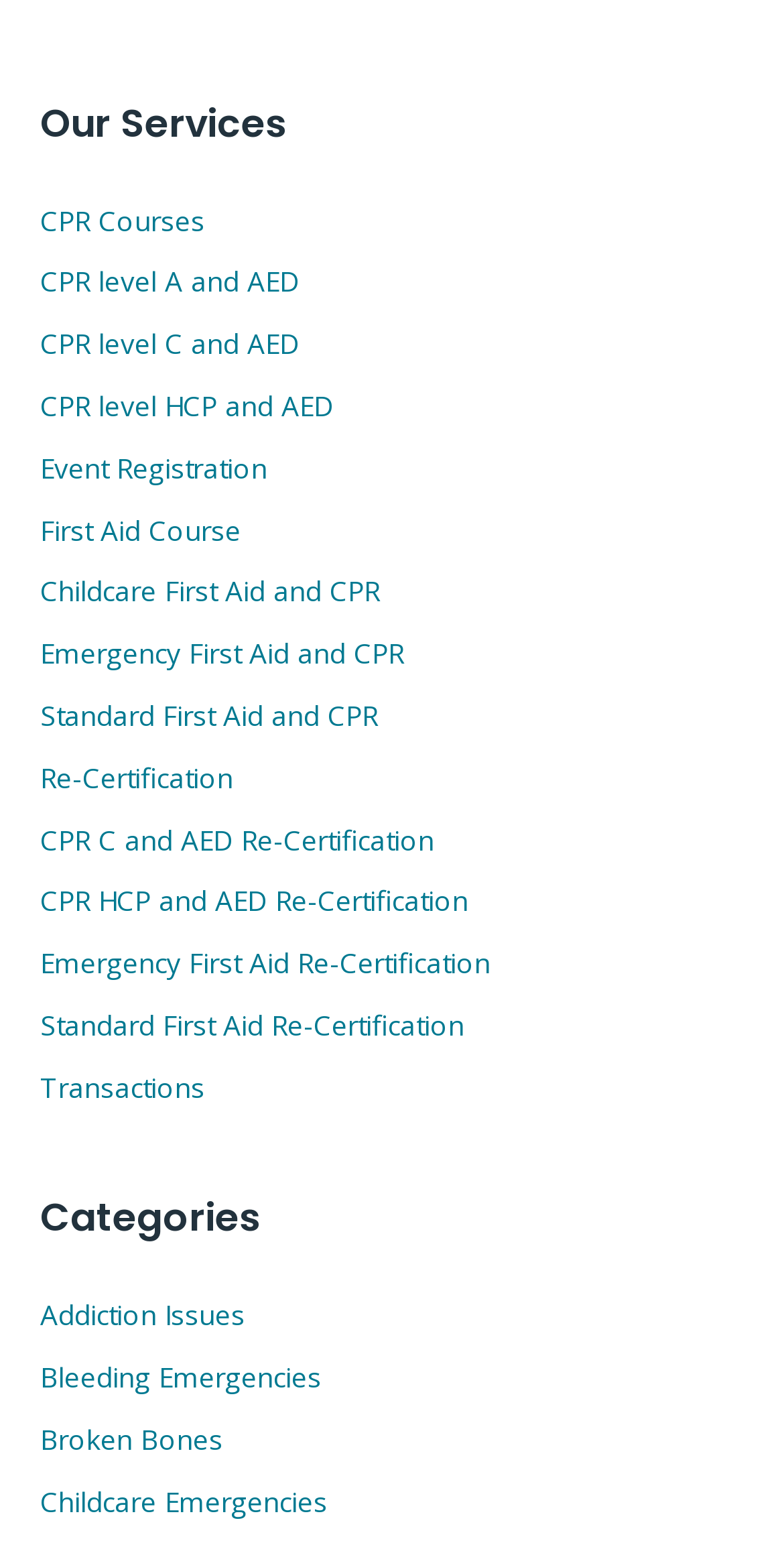Given the description Standard First Aid Re-Certification, predict the bounding box coordinates of the UI element. Ensure the coordinates are in the format (top-left x, top-left y, bottom-right x, bottom-right y) and all values are between 0 and 1.

[0.051, 0.651, 0.592, 0.676]